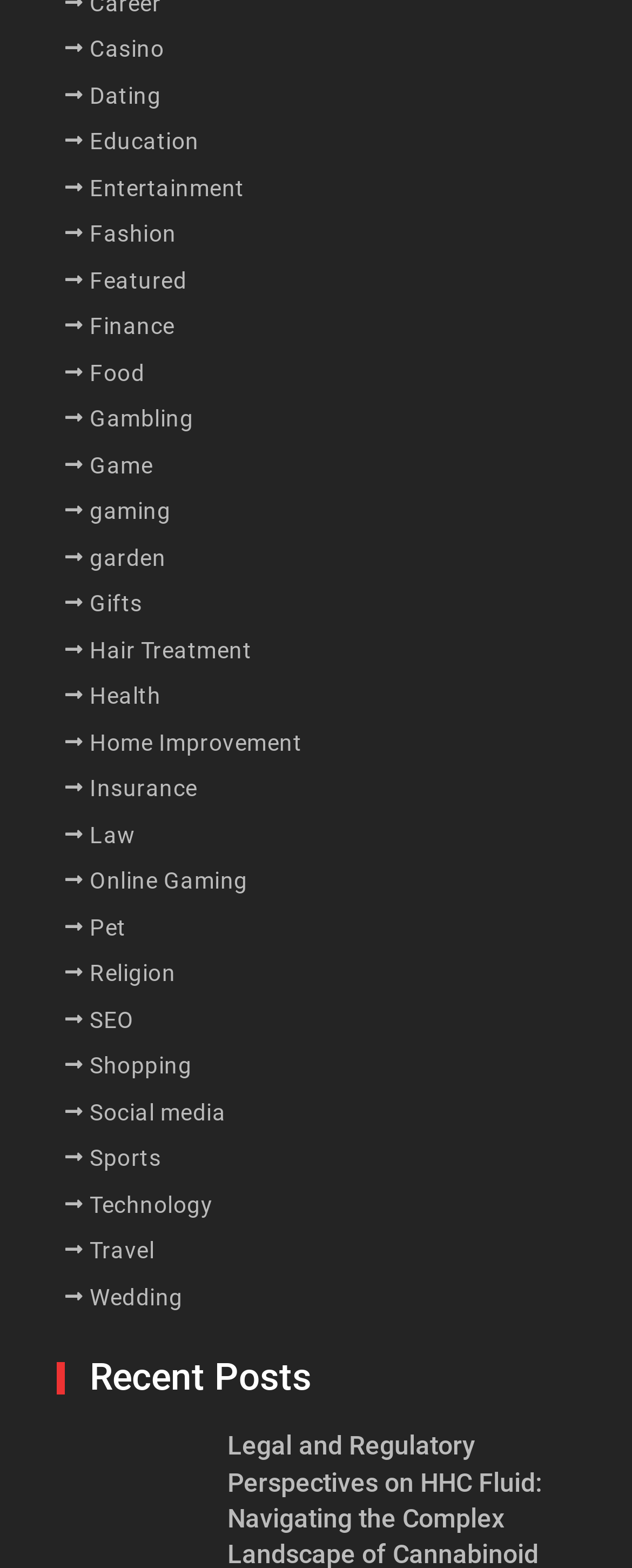Identify the bounding box coordinates of the element to click to follow this instruction: 'Explore Entertainment'. Ensure the coordinates are four float values between 0 and 1, provided as [left, top, right, bottom].

[0.142, 0.107, 0.387, 0.132]